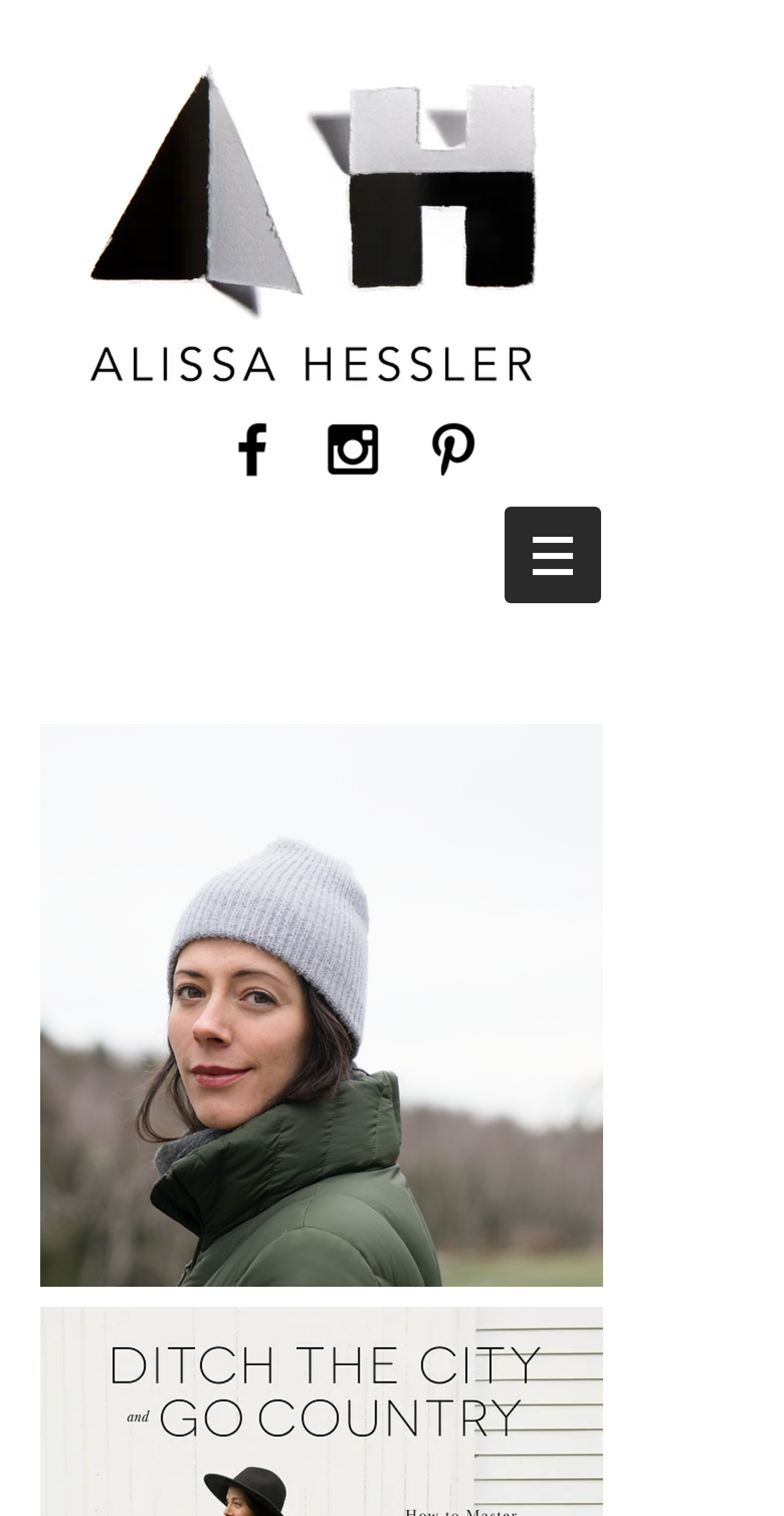How many social media icons are displayed?
Based on the image, answer the question with as much detail as possible.

The social media icons are displayed in a list called 'Social Bar' and there are three icons: Facebook, Instagram, and Pinterest.